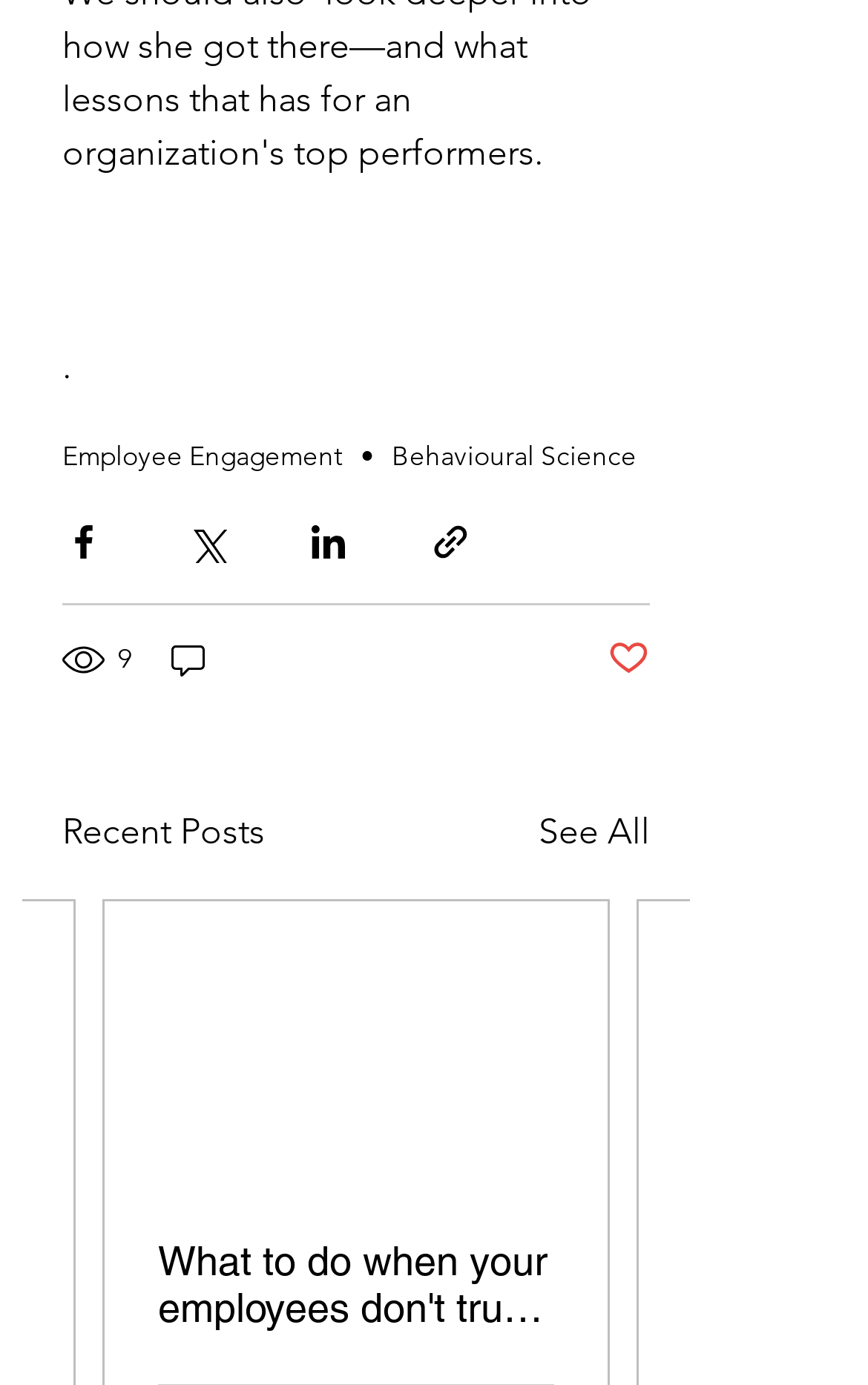Indicate the bounding box coordinates of the element that needs to be clicked to satisfy the following instruction: "View post about employee engagement". The coordinates should be four float numbers between 0 and 1, i.e., [left, top, right, bottom].

[0.072, 0.316, 0.395, 0.34]